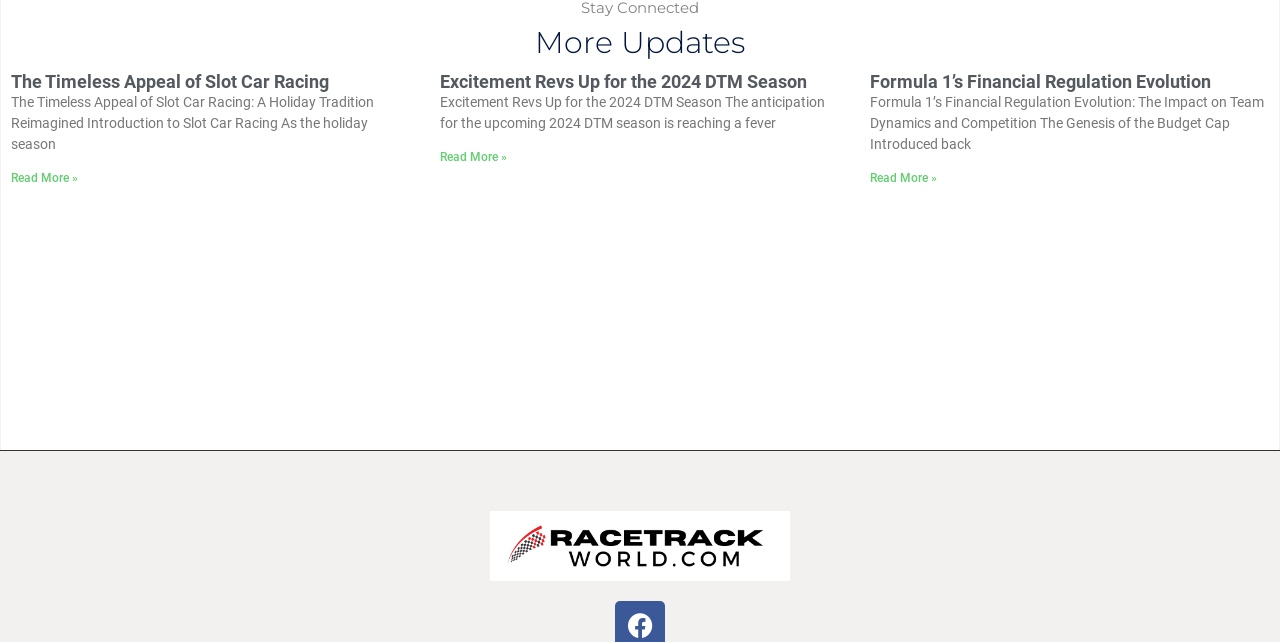Using the webpage screenshot, locate the HTML element that fits the following description and provide its bounding box: "phpBB".

None